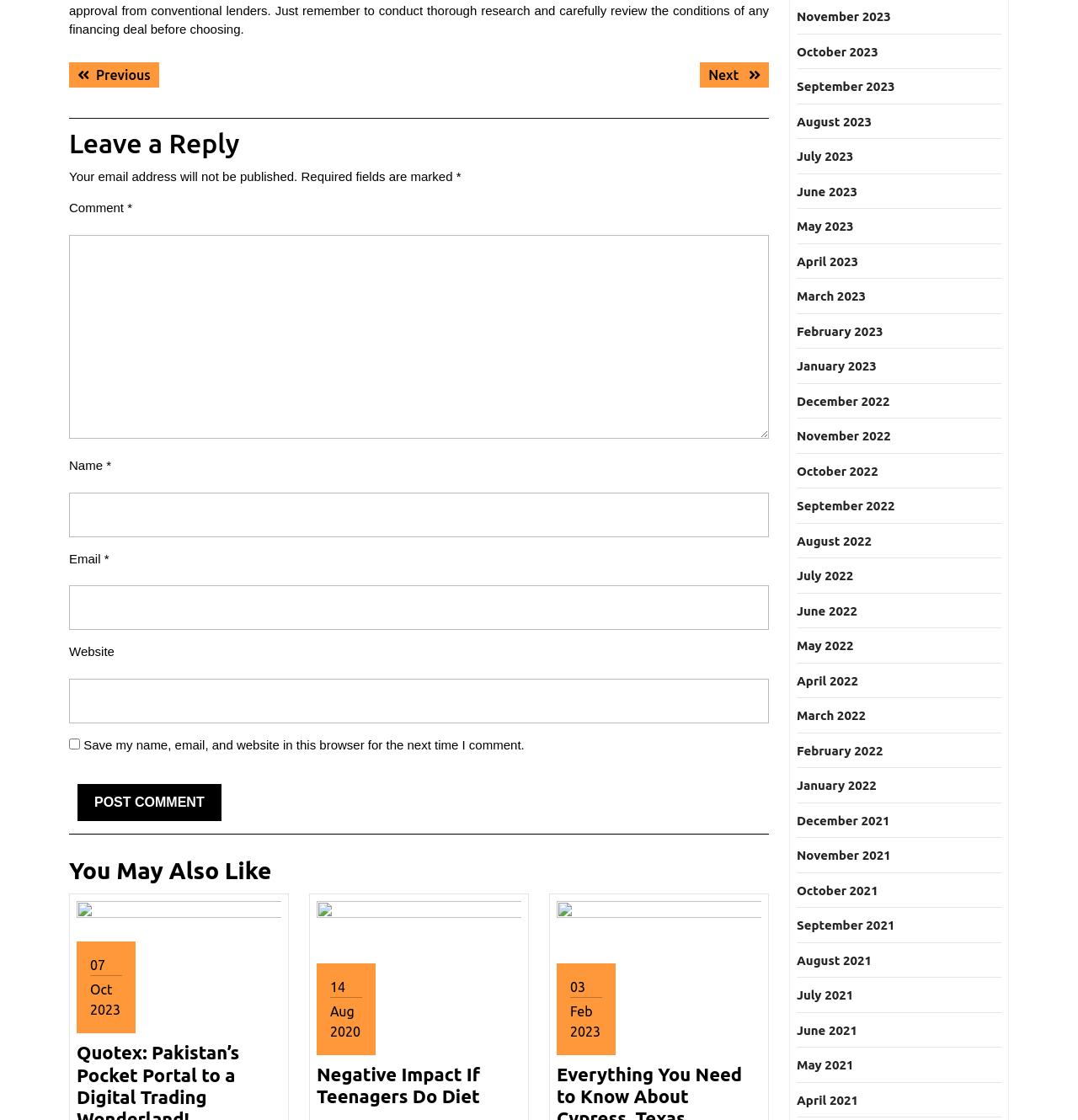Determine the coordinates of the bounding box for the clickable area needed to execute this instruction: "View next post".

[0.649, 0.055, 0.713, 0.078]